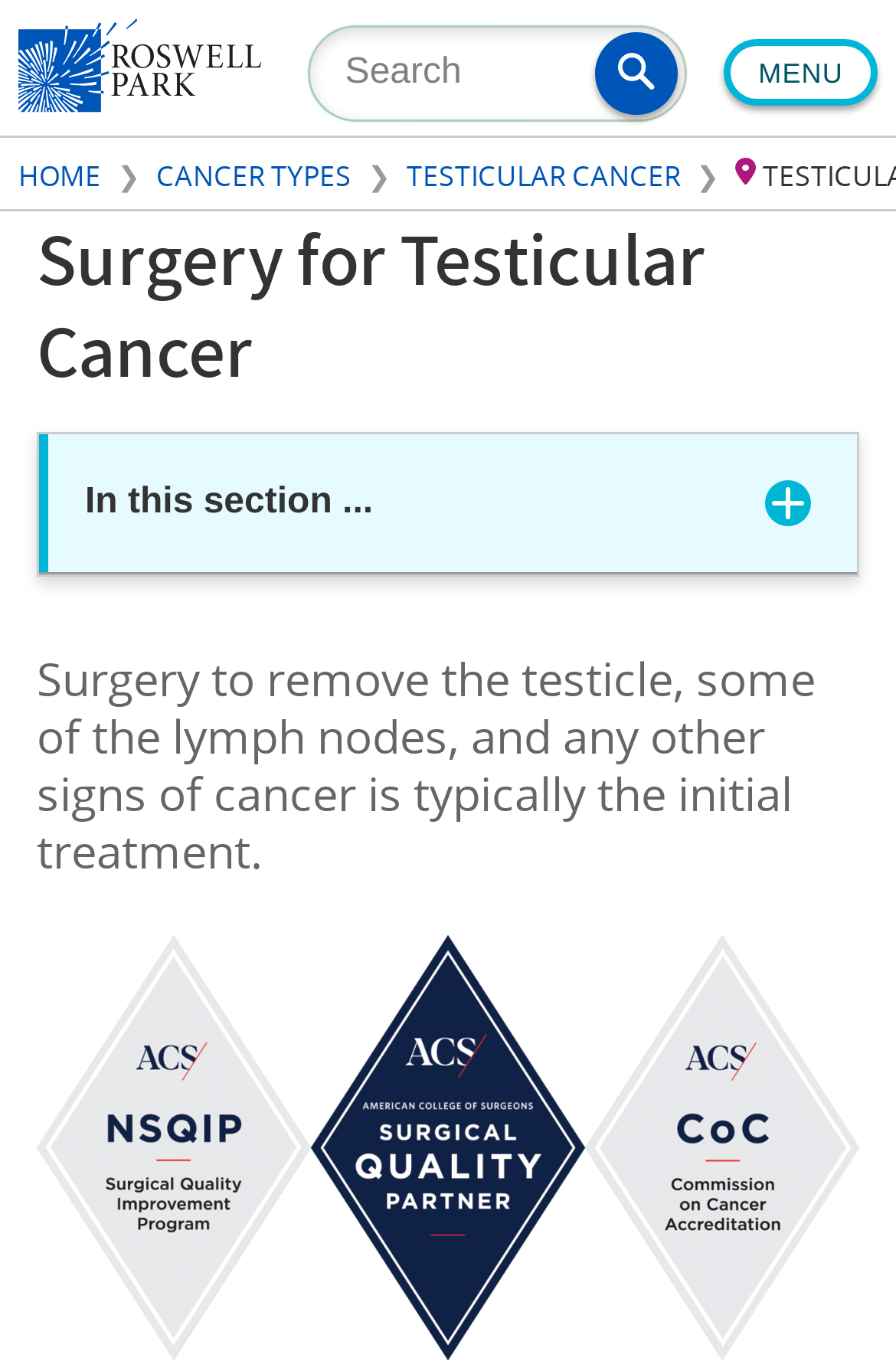Please provide a brief answer to the question using only one word or phrase: 
What is the name of the cancer center?

Roswell Park Comprehensive Cancer Center